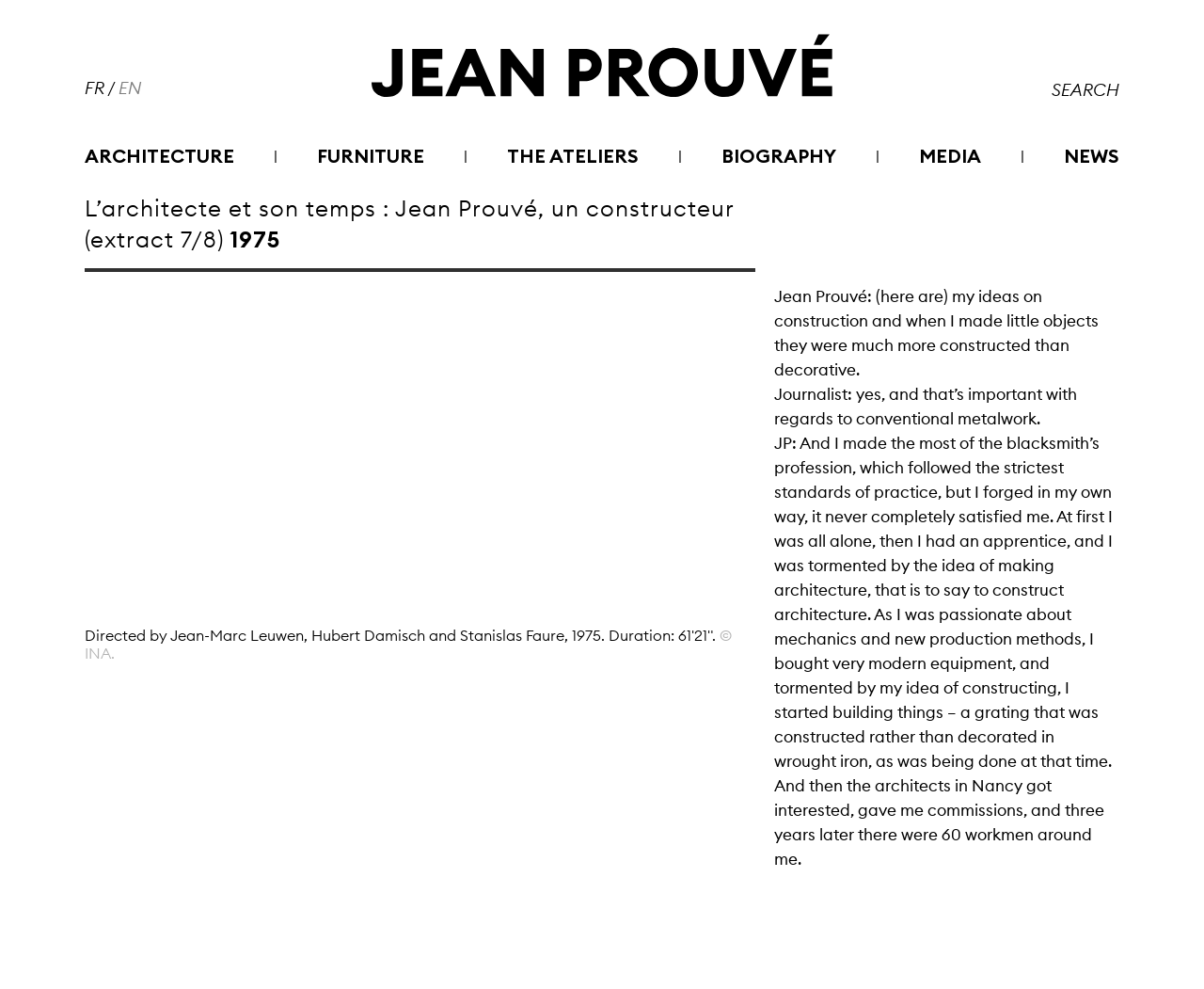What is the title of the video?
Look at the webpage screenshot and answer the question with a detailed explanation.

The title of the video is mentioned in the heading element, which is 'L’architecte et son temps : Jean Prouvé, un constructeur (extract 7/8) 1975'.